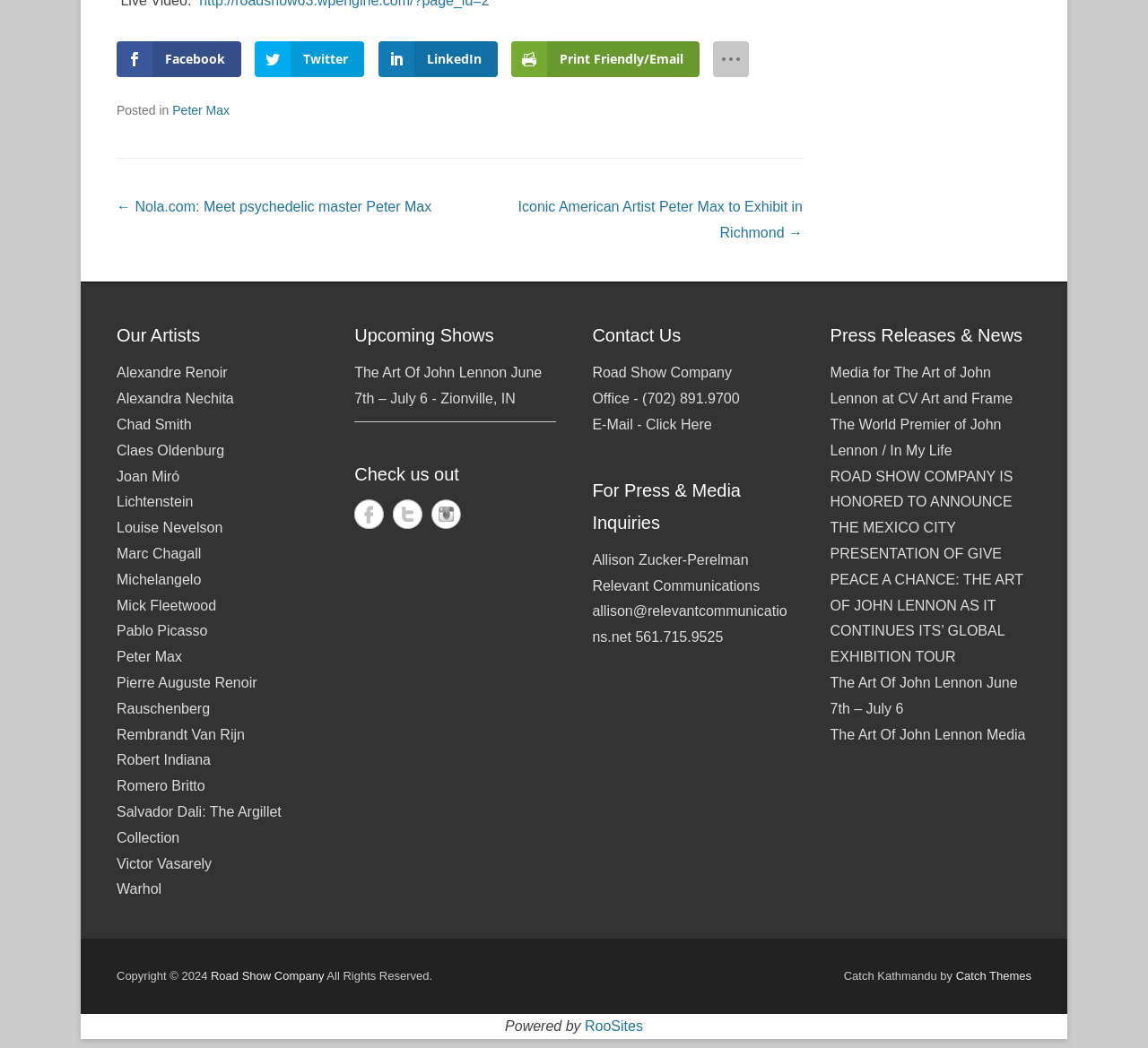What is the contact information for press and media inquiries?
Using the image, provide a detailed and thorough answer to the question.

I found the answer by looking at the 'For Press & Media Inquiries' section, where I saw a link to 'allison@relevantcommunications.net'. This suggests that this is the contact information for press and media inquiries.